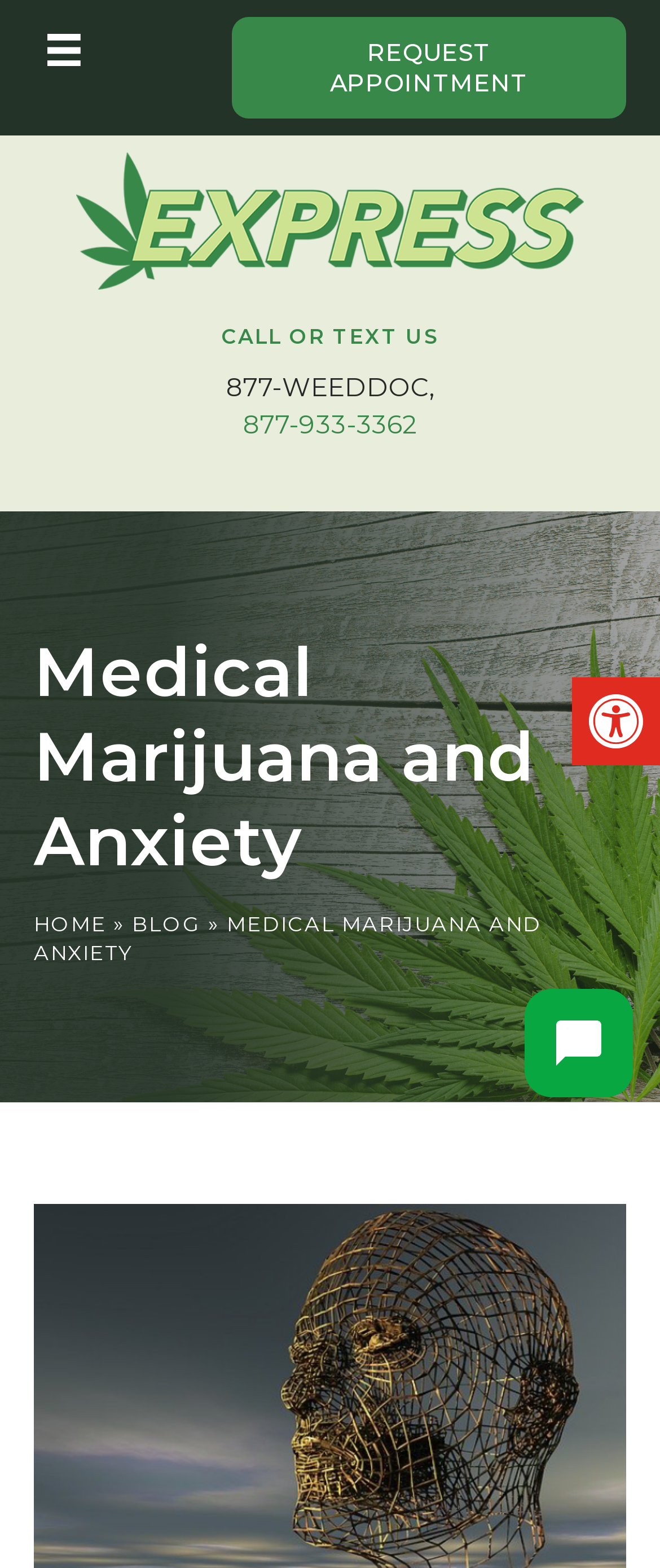Give a complete and precise description of the webpage's appearance.

The webpage is about medical marijuana and anxiety, specifically highlighting the benefits of using medical marijuana to treat anxiety. At the top right corner, there is a button to open the toolbar accessibility tools, accompanied by an image with the same description. 

On the top left, there is a menu toggle button with an image, and next to it, a prominent button to request an appointment. The button is centered and spans most of the width of the page. Above the button, there is a logo image and a link to the website's homepage.

Below the logo, there is a section with a heading "CALL OR TEXT US" and a phone number "877-WEEDDOC" displayed prominently. There is also a link to call or text the number.

The main content of the page starts with a heading "Medical Marijuana and Anxiety" which spans most of the width of the page. Below the heading, there are links to the homepage and blog, separated by a "»" symbol.

At the bottom of the page, there is an iframe containing a chatbot.